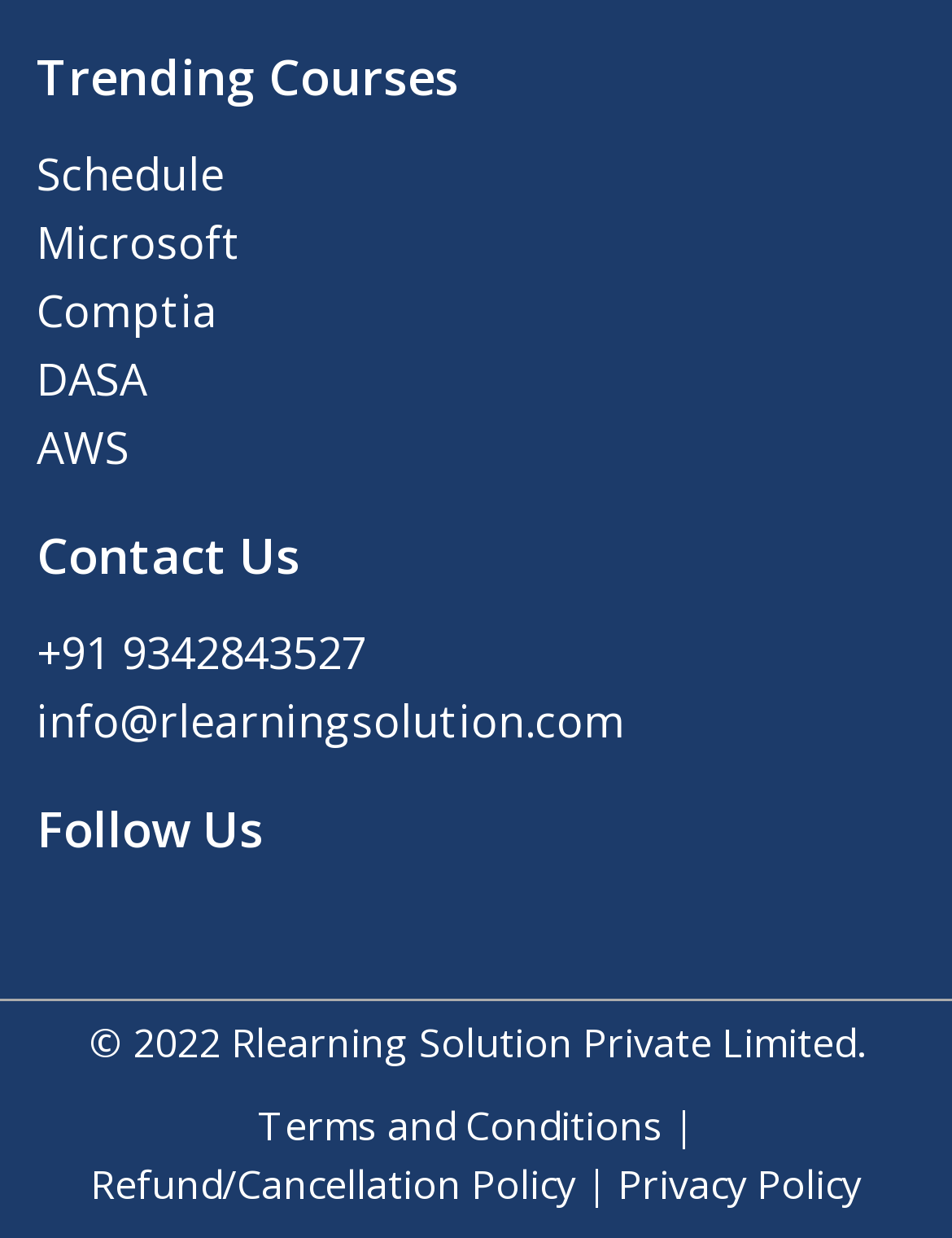What is the first trending course?
Examine the screenshot and reply with a single word or phrase.

Schedule